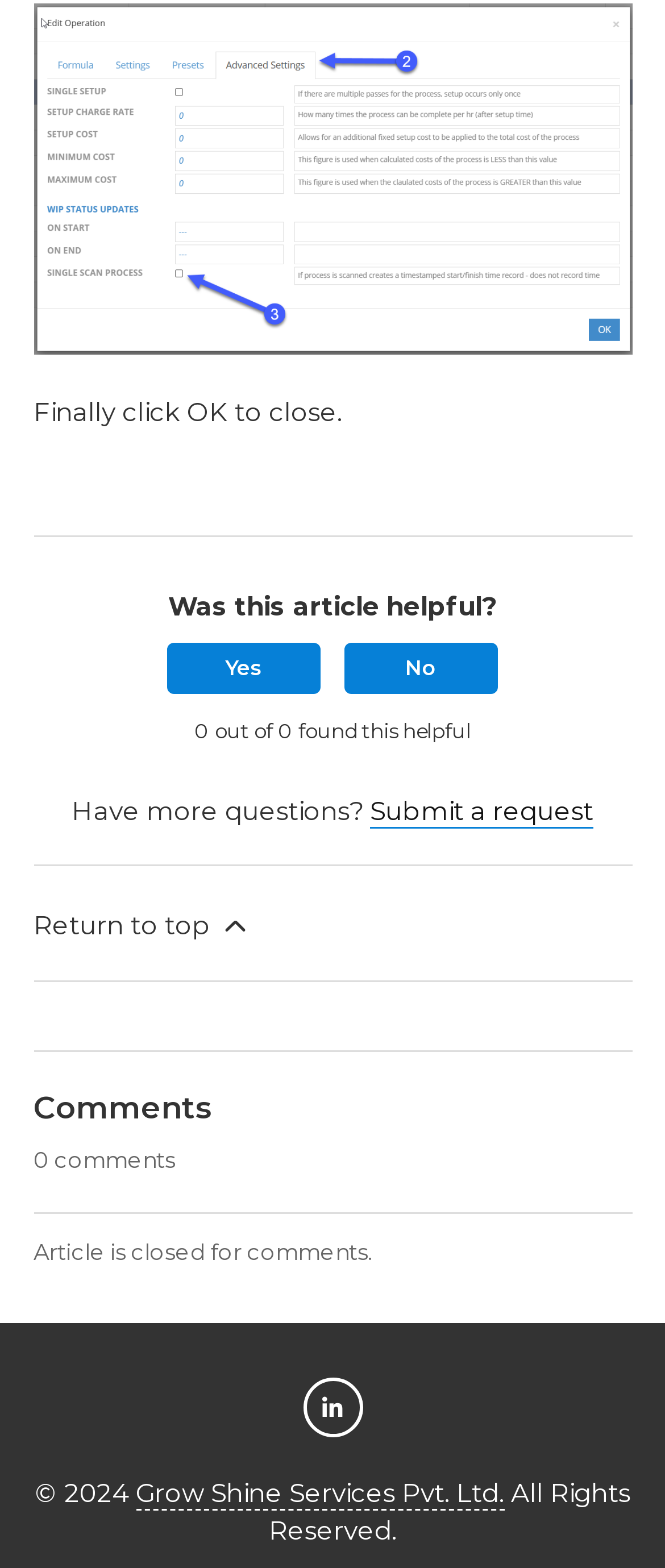What year is mentioned in the copyright section?
Kindly offer a comprehensive and detailed response to the question.

The text '2024' in the complementary section at the bottom of the page is part of the copyright information and indicates the year.